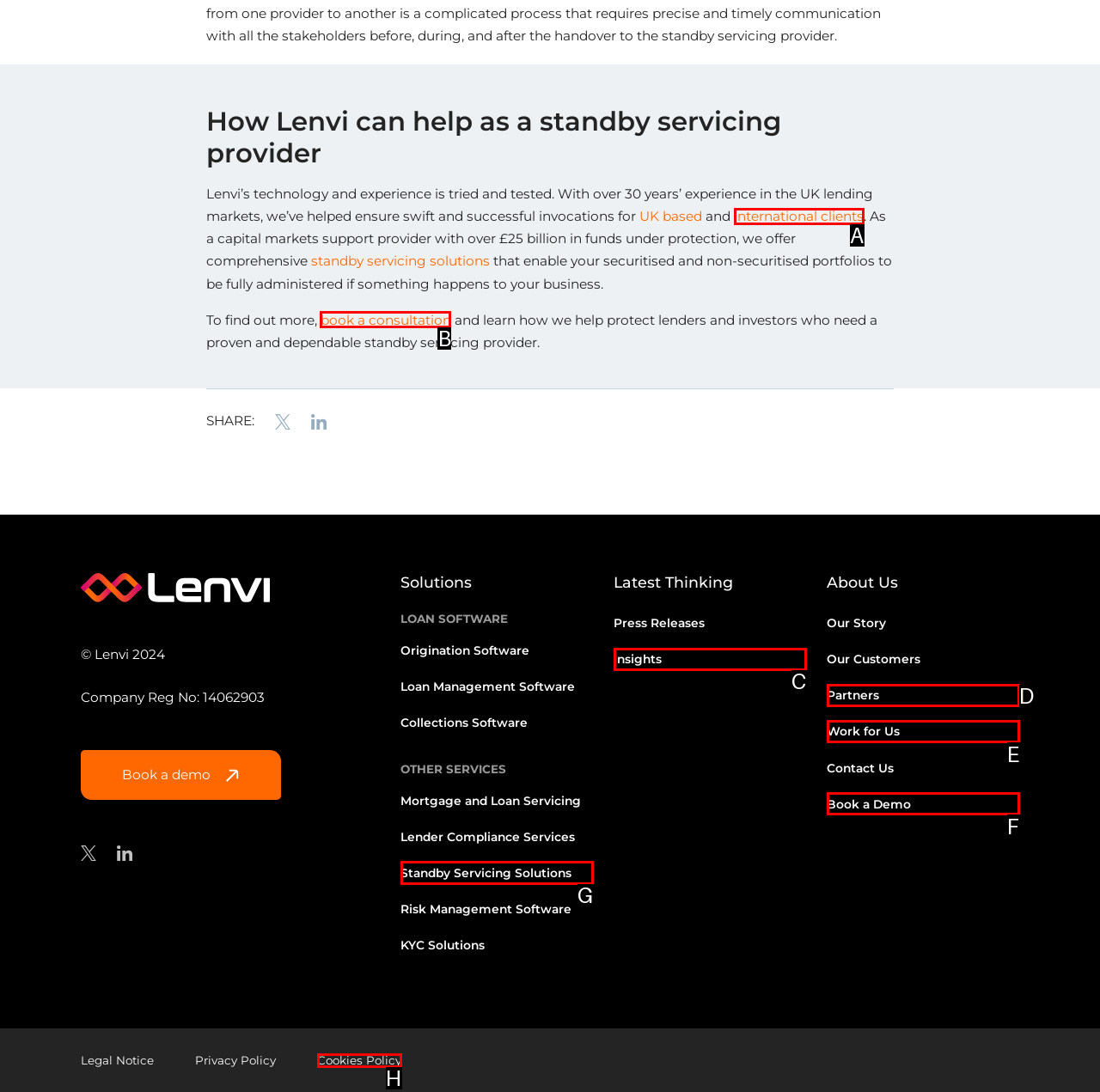Tell me which letter I should select to achieve the following goal: Go to 'www.PAHrtners.com' to learn more about each position
Answer with the corresponding letter from the provided options directly.

None